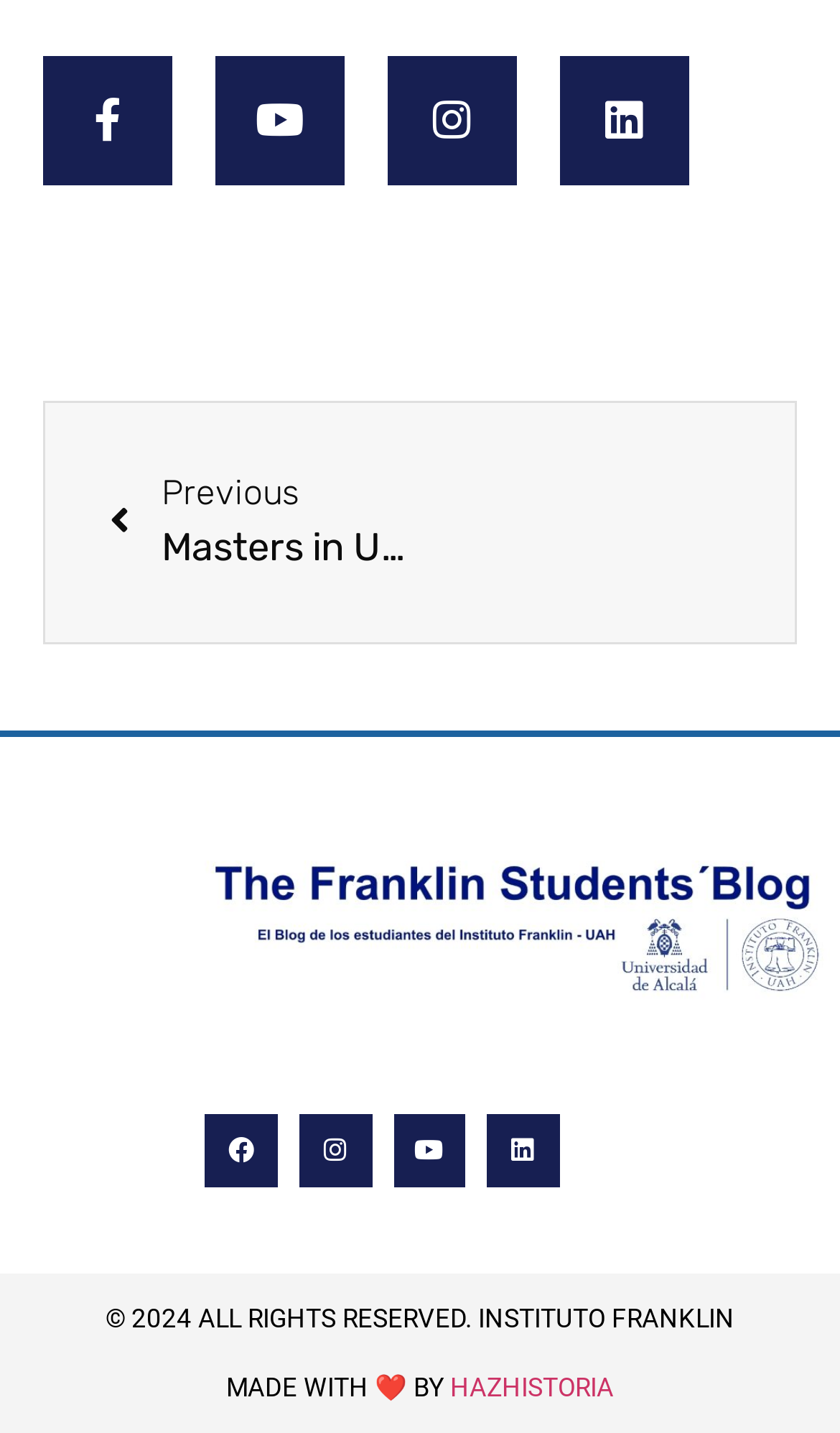Determine the bounding box coordinates of the clickable region to carry out the instruction: "View BUSINESS WIRE".

None